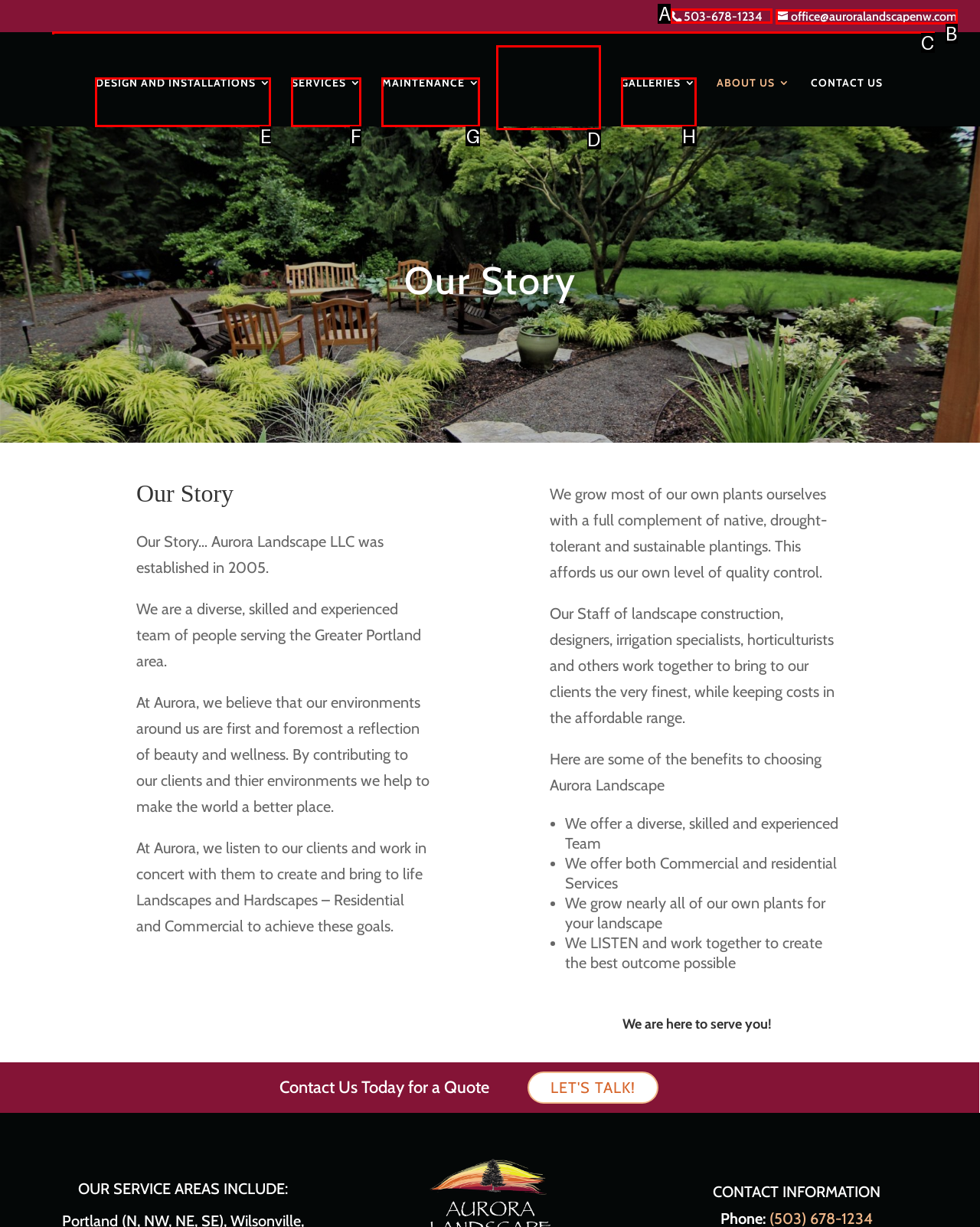Identify the correct HTML element to click to accomplish this task: Call the phone number
Respond with the letter corresponding to the correct choice.

A